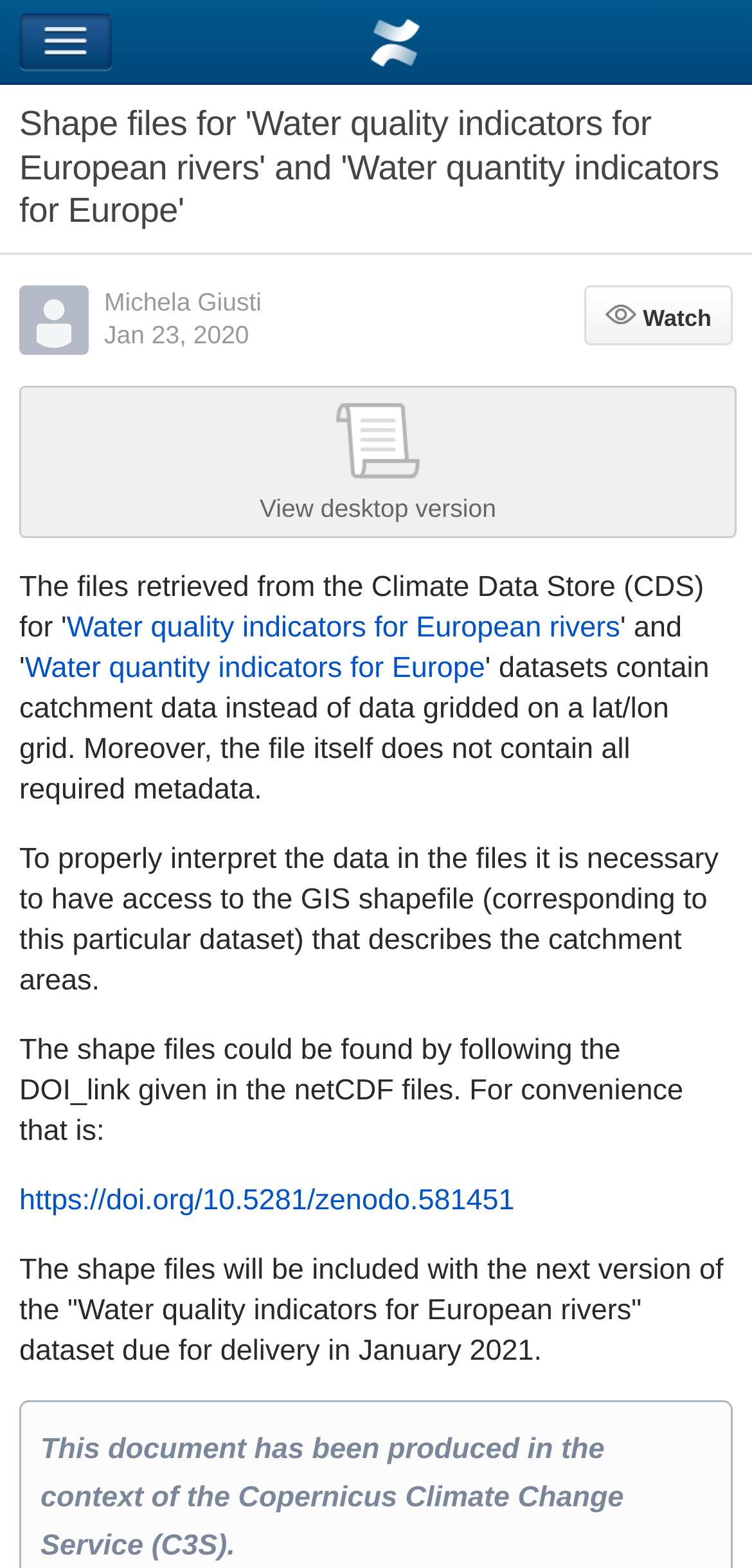Show the bounding box coordinates of the region that should be clicked to follow the instruction: "Open DOI link."

[0.026, 0.755, 0.684, 0.776]